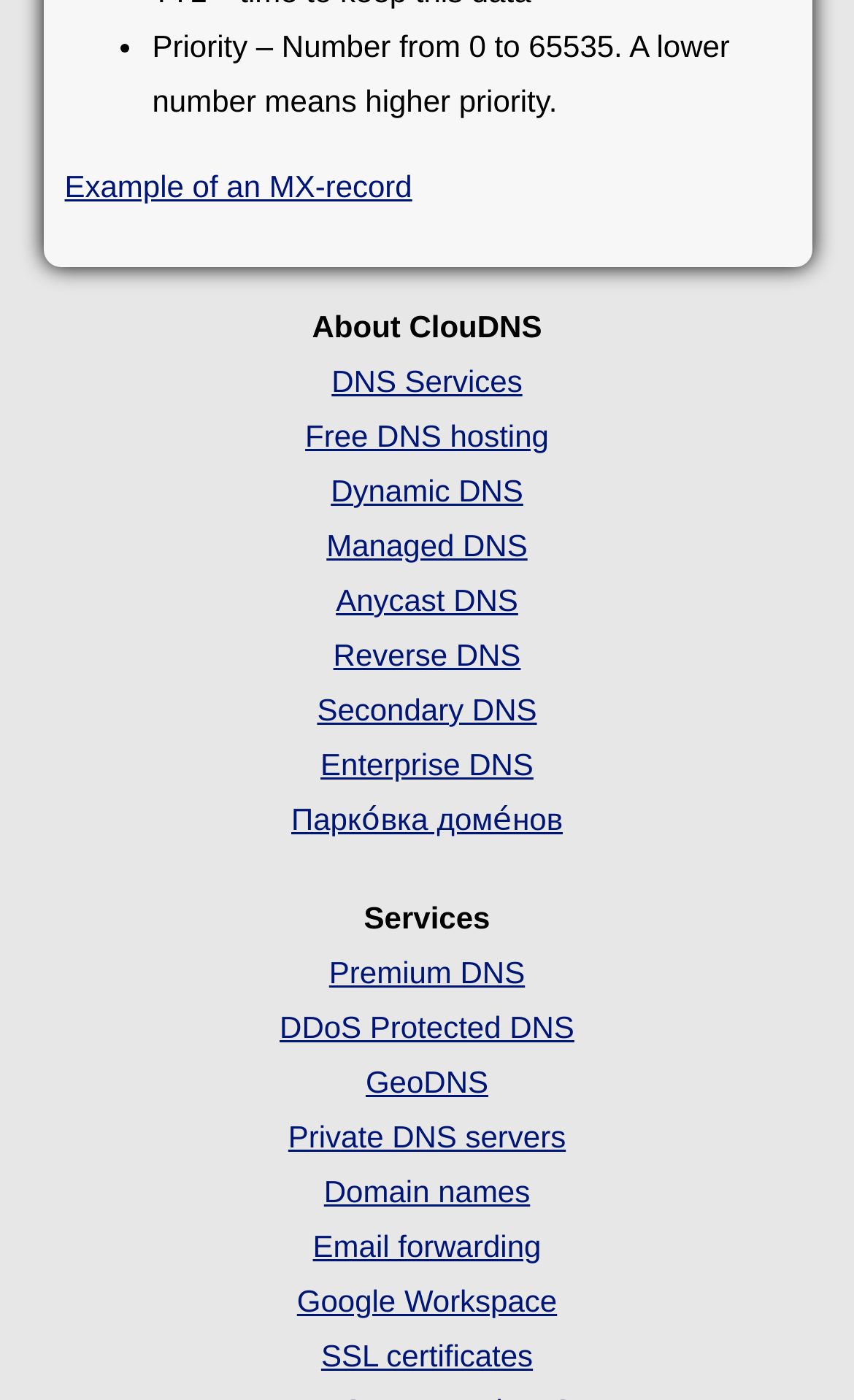Based on the image, give a detailed response to the question: What is the highest priority number?

Based on the text 'Priority – Number from 0 to 65535. A lower number means higher priority.', we can infer that the highest priority number is 0, as a lower number means higher priority.